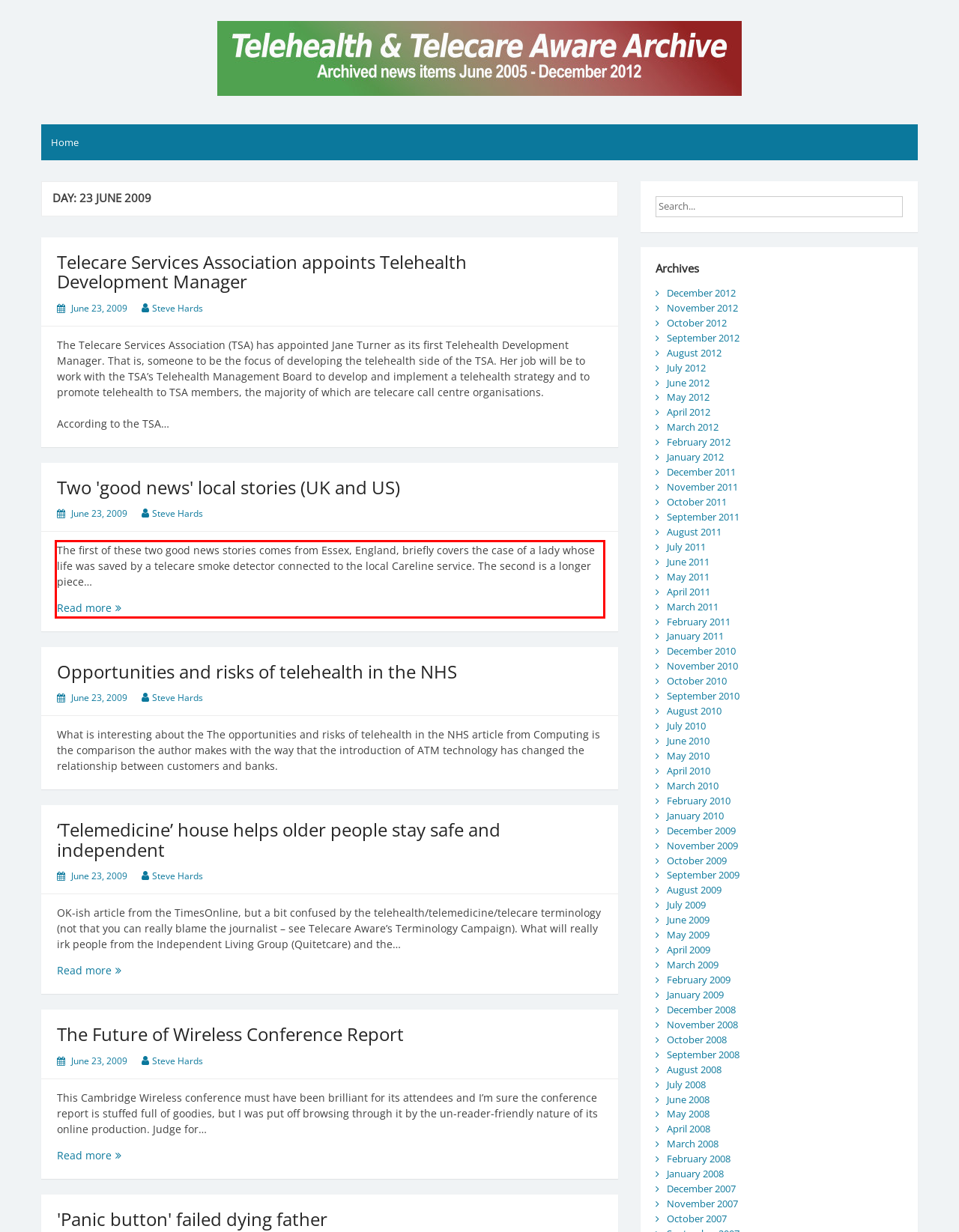Given a webpage screenshot with a red bounding box, perform OCR to read and deliver the text enclosed by the red bounding box.

The first of these two good news stories comes from Essex, England, briefly covers the case of a lady whose life was saved by a telecare smoke detector connected to the local Careline service. The second is a longer piece… Read more Two 'good news' local stories (UK and US)